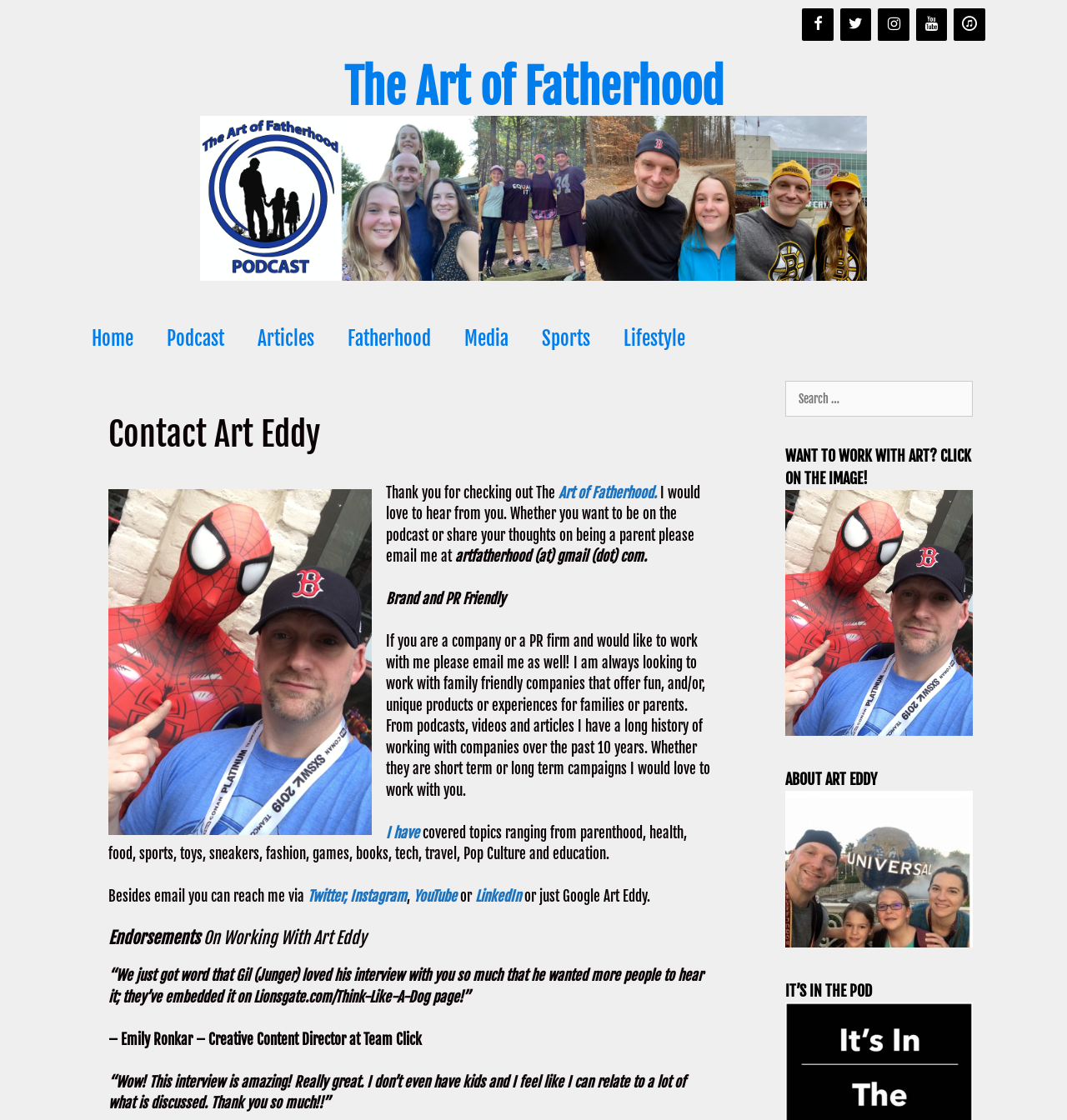Please identify the bounding box coordinates of the region to click in order to complete the given instruction: "Contact Art Eddy via email". The coordinates should be four float numbers between 0 and 1, i.e., [left, top, right, bottom].

[0.427, 0.489, 0.609, 0.505]